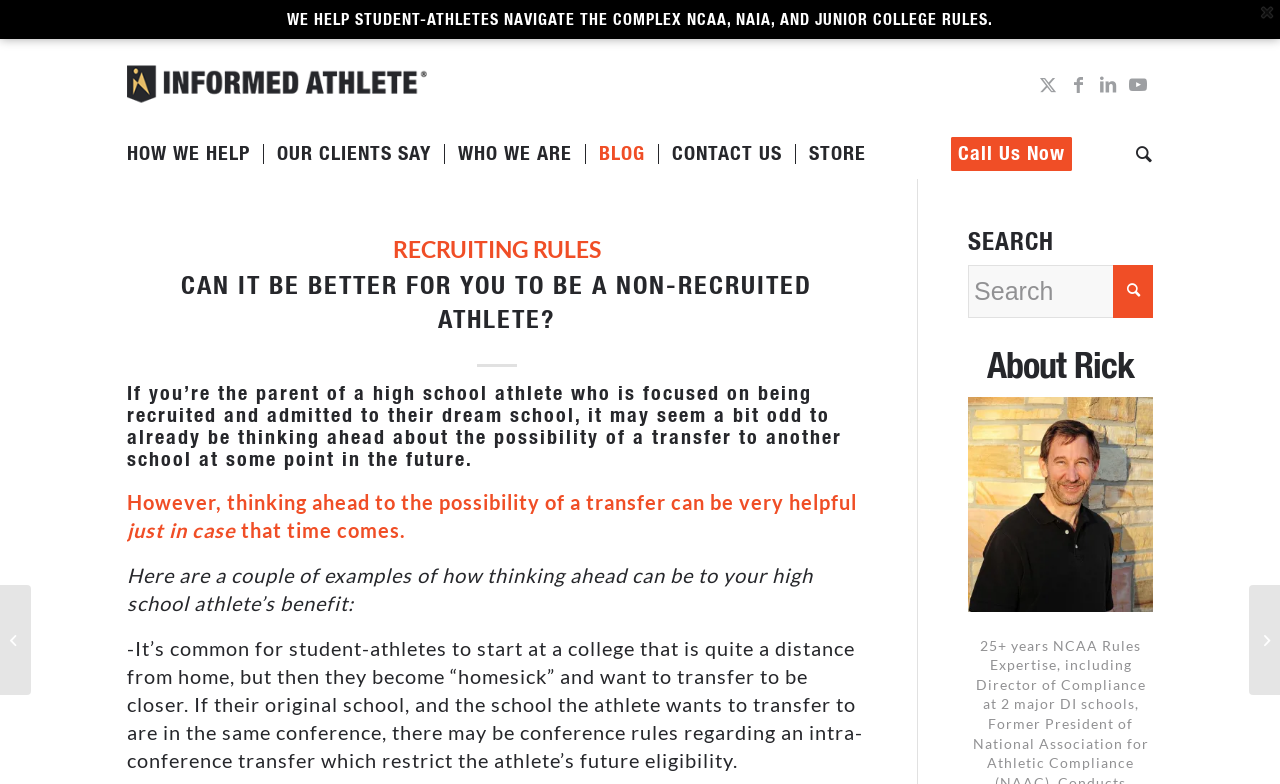Determine the coordinates of the bounding box for the clickable area needed to execute this instruction: "Read the blog".

[0.457, 0.165, 0.514, 0.229]